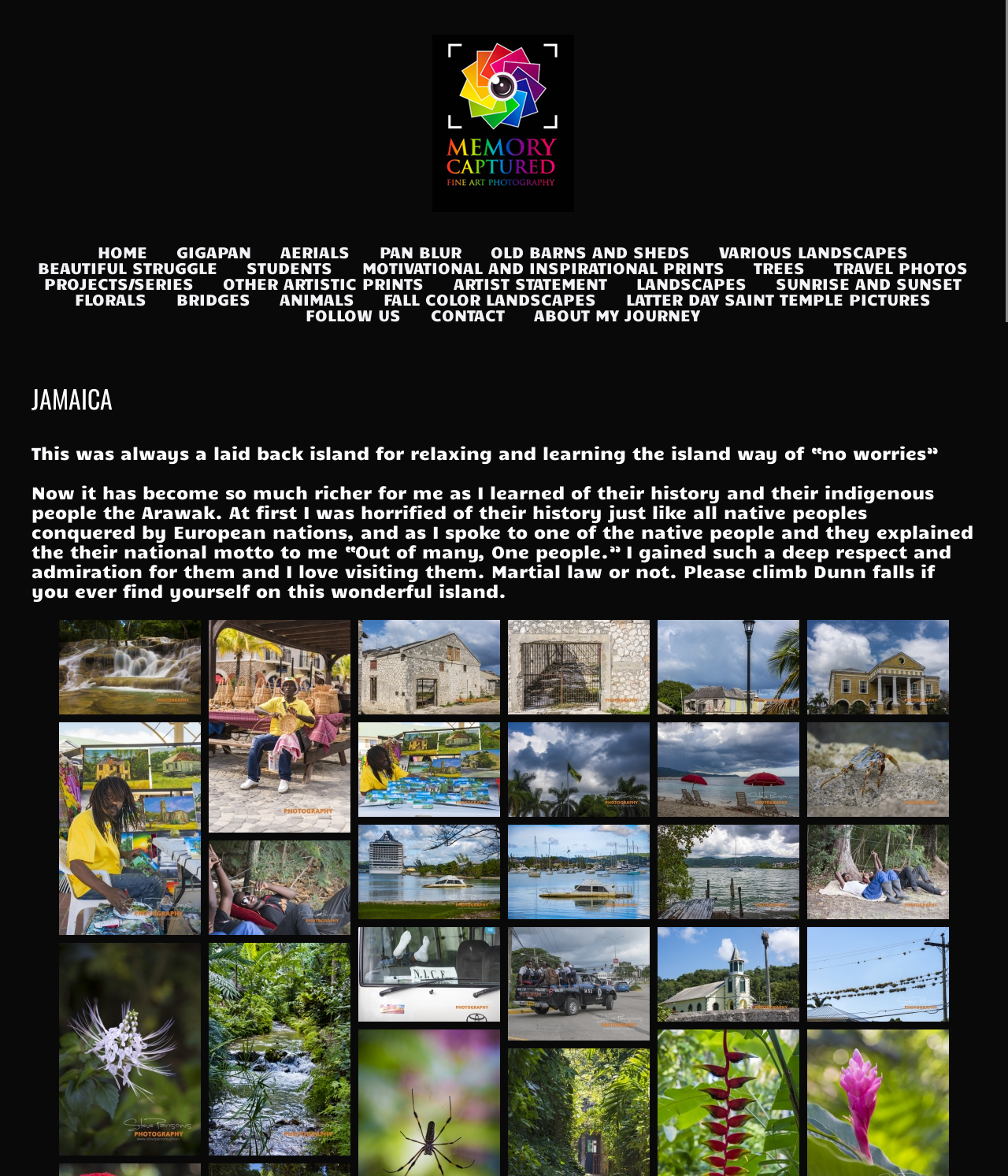Determine the bounding box coordinates for the clickable element required to fulfill the instruction: "Click on the 'HOME' link". Provide the coordinates as four float numbers between 0 and 1, i.e., [left, top, right, bottom].

[0.083, 0.207, 0.159, 0.22]